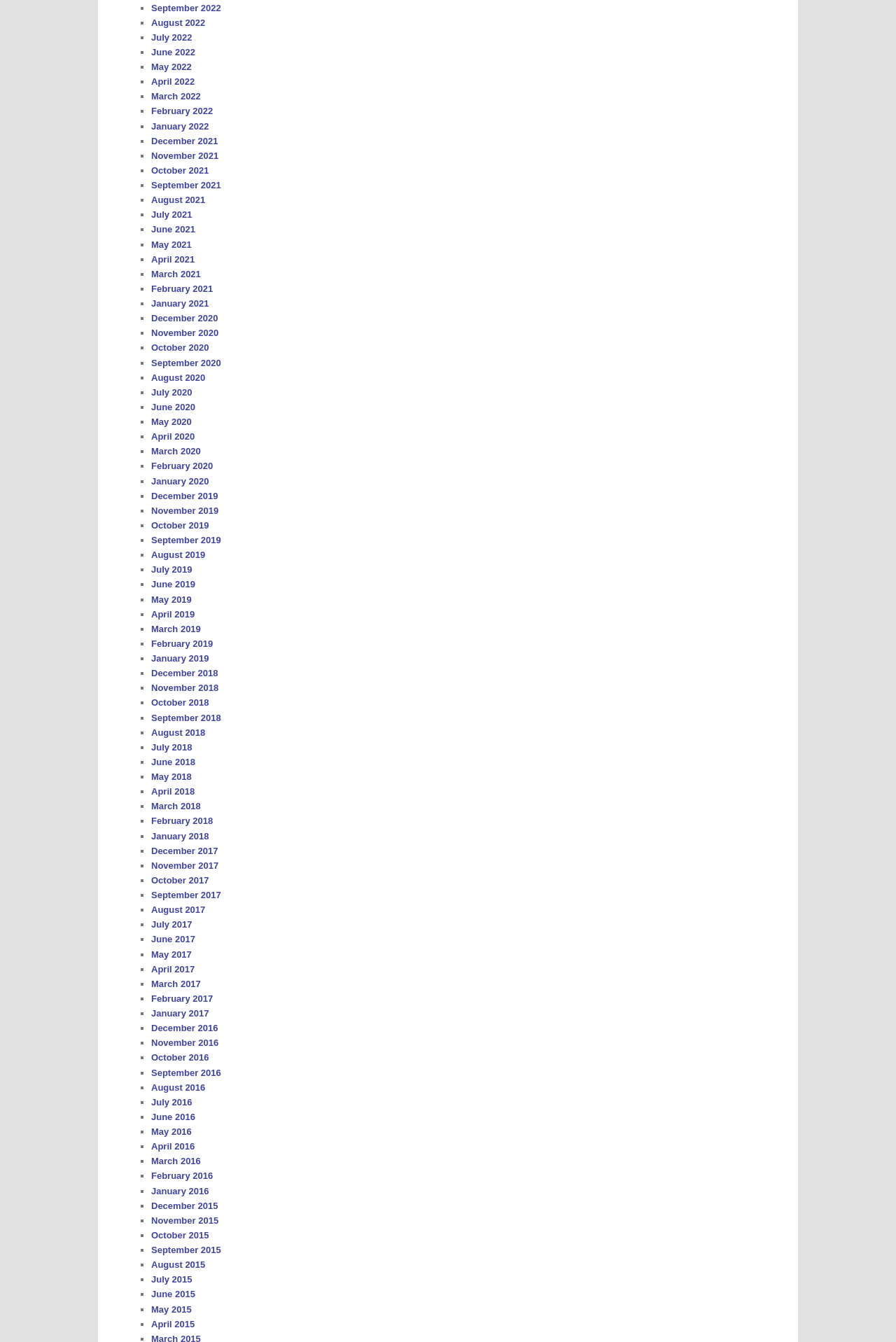Provide the bounding box coordinates for the UI element that is described by this text: "June 2022". The coordinates should be in the form of four float numbers between 0 and 1: [left, top, right, bottom].

[0.169, 0.035, 0.218, 0.043]